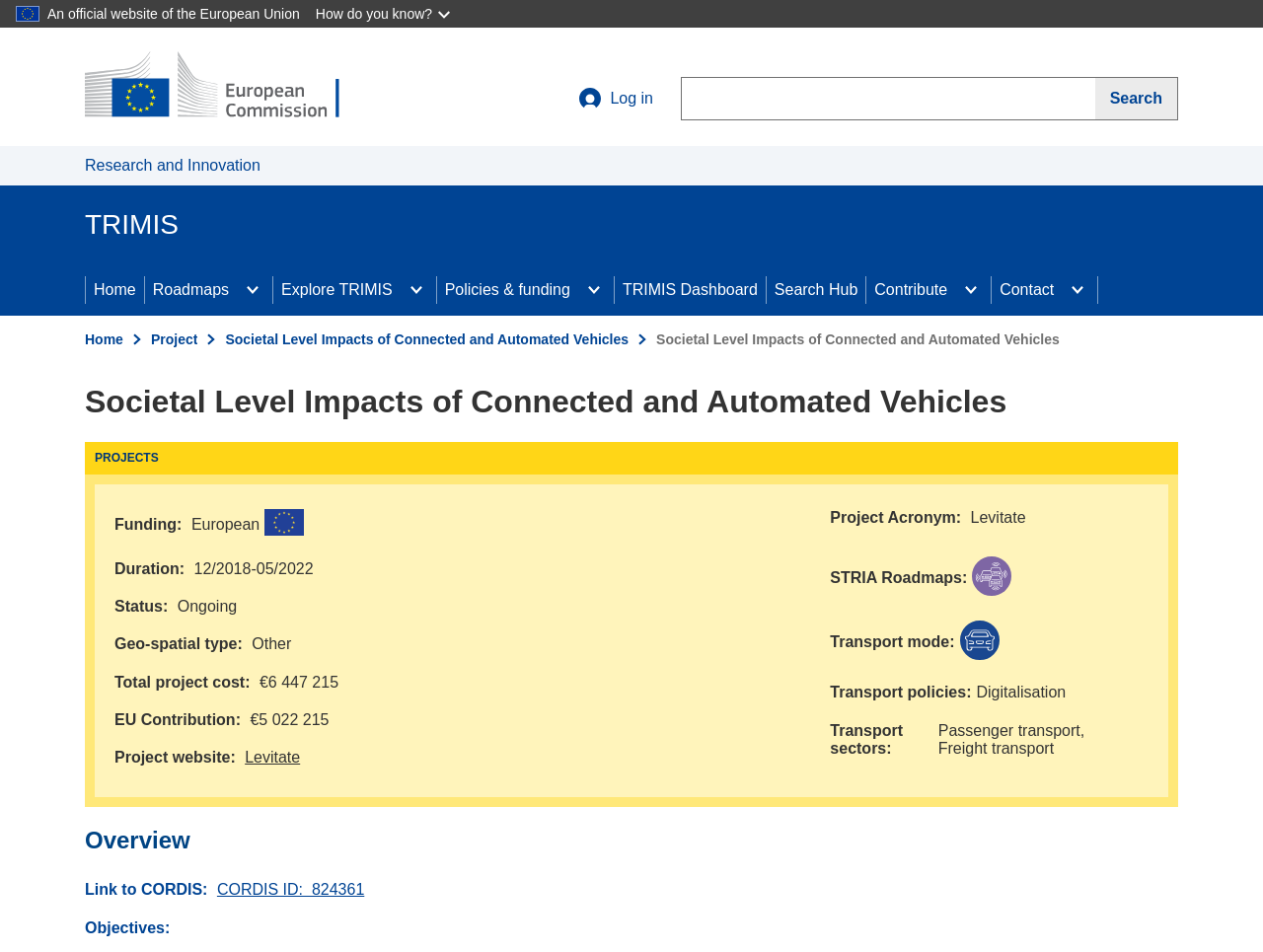Using the information from the screenshot, answer the following question thoroughly:
What is the name of the European Union's official website?

I found the answer by looking at the top-left corner of the webpage, where the European Commission logo is located, and the text 'Home - European Commission' is written next to it.